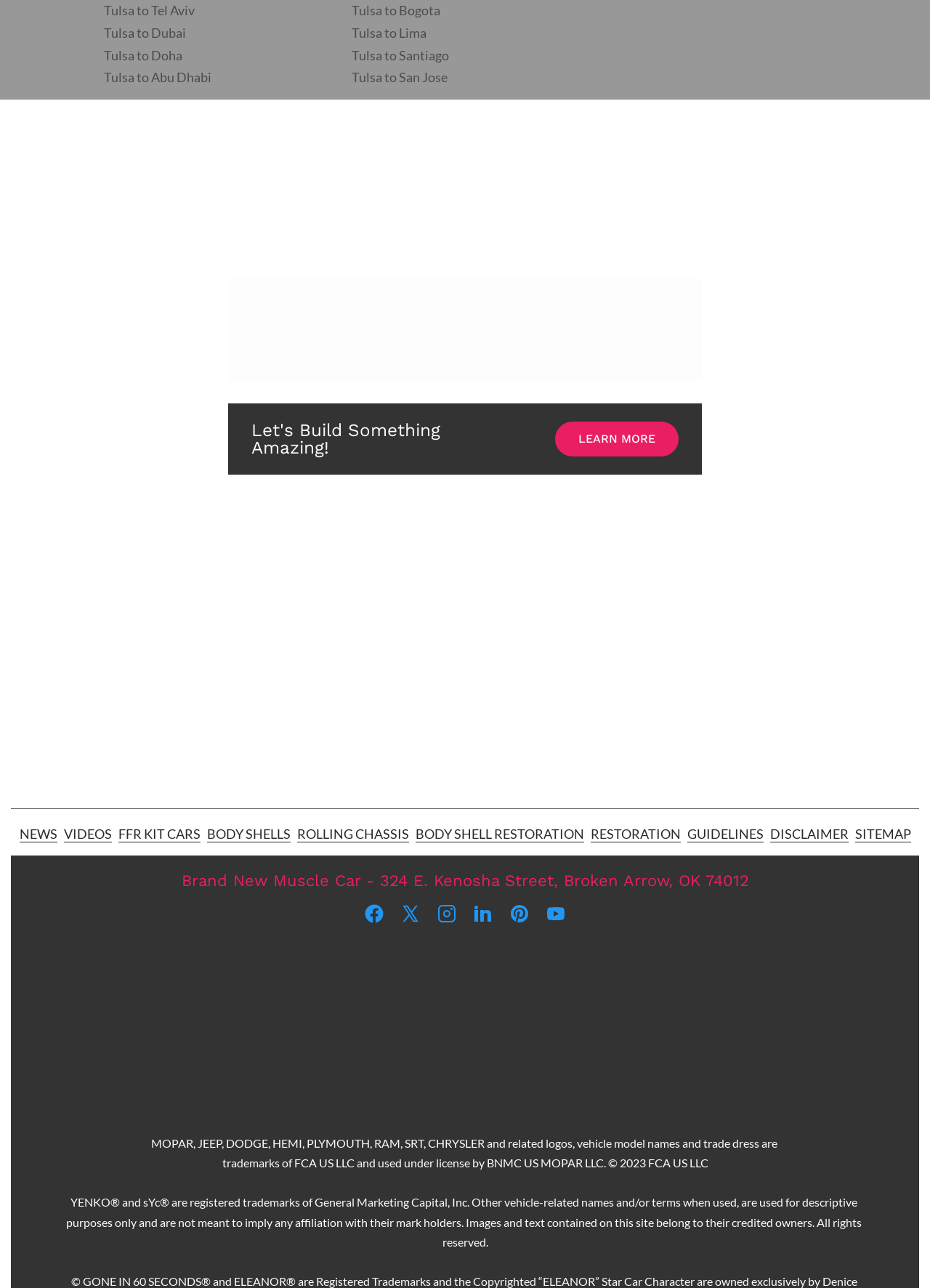Using the webpage screenshot and the element description ROLLING CHASSIS, determine the bounding box coordinates. Specify the coordinates in the format (top-left x, top-left y, bottom-right x, bottom-right y) with values ranging from 0 to 1.

[0.319, 0.641, 0.439, 0.654]